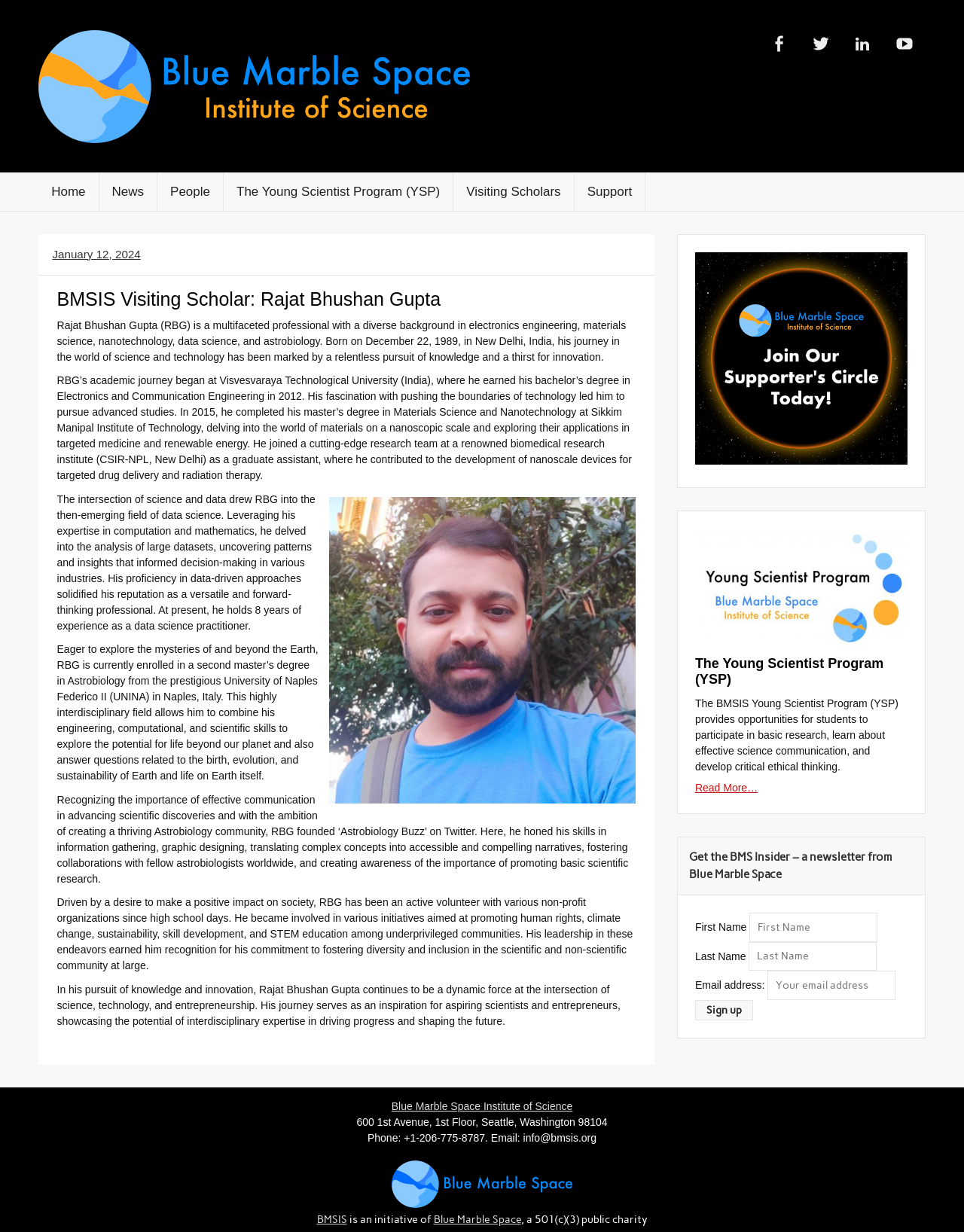Using the details from the image, please elaborate on the following question: What is the name of the program for students?

The webpage mentions a program for students called The Young Scientist Program (YSP), which provides opportunities for students to participate in basic research, learn about effective science communication, and develop critical ethical thinking.